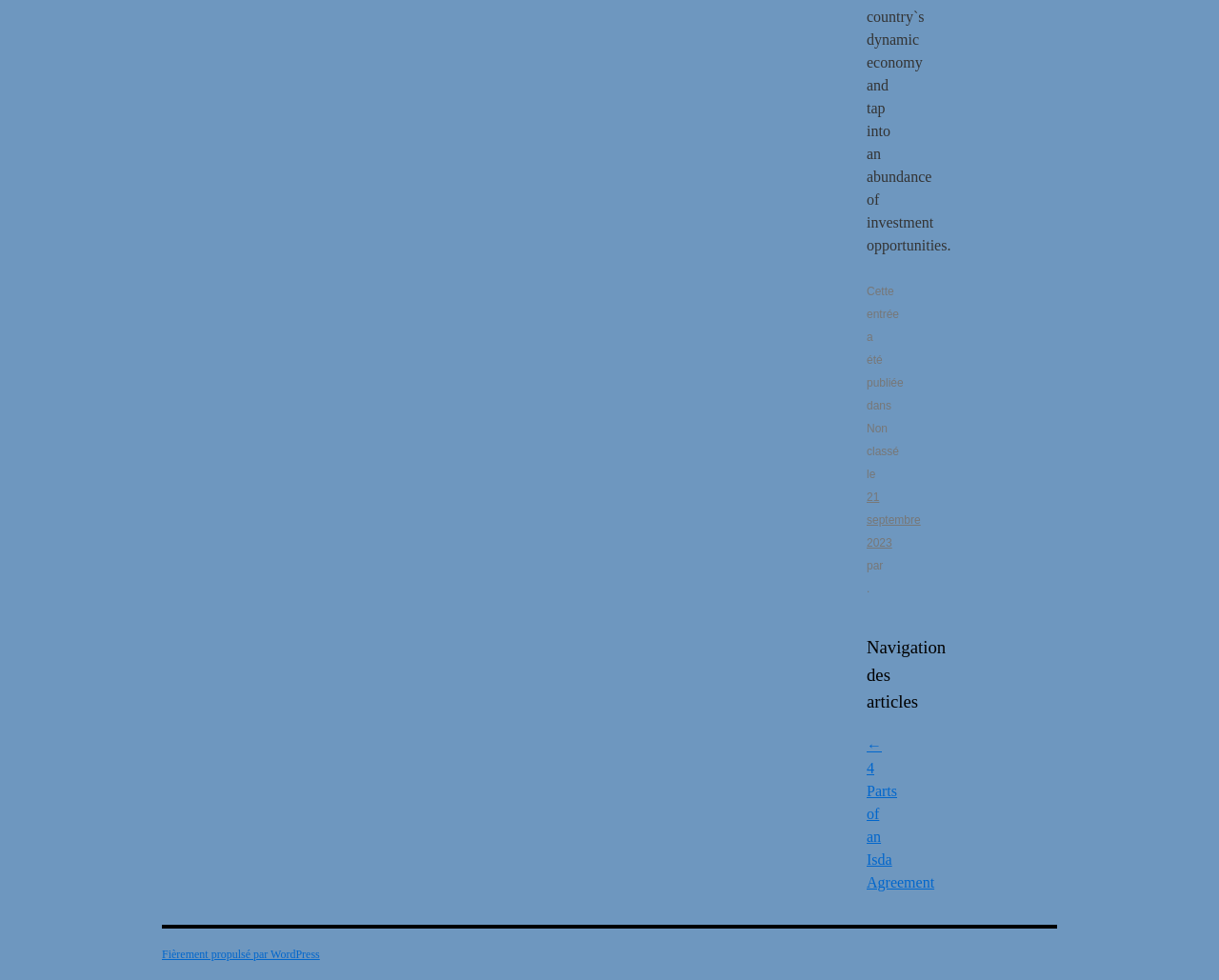Reply to the question below using a single word or brief phrase:
What is the date of the publication?

21 septembre 2023